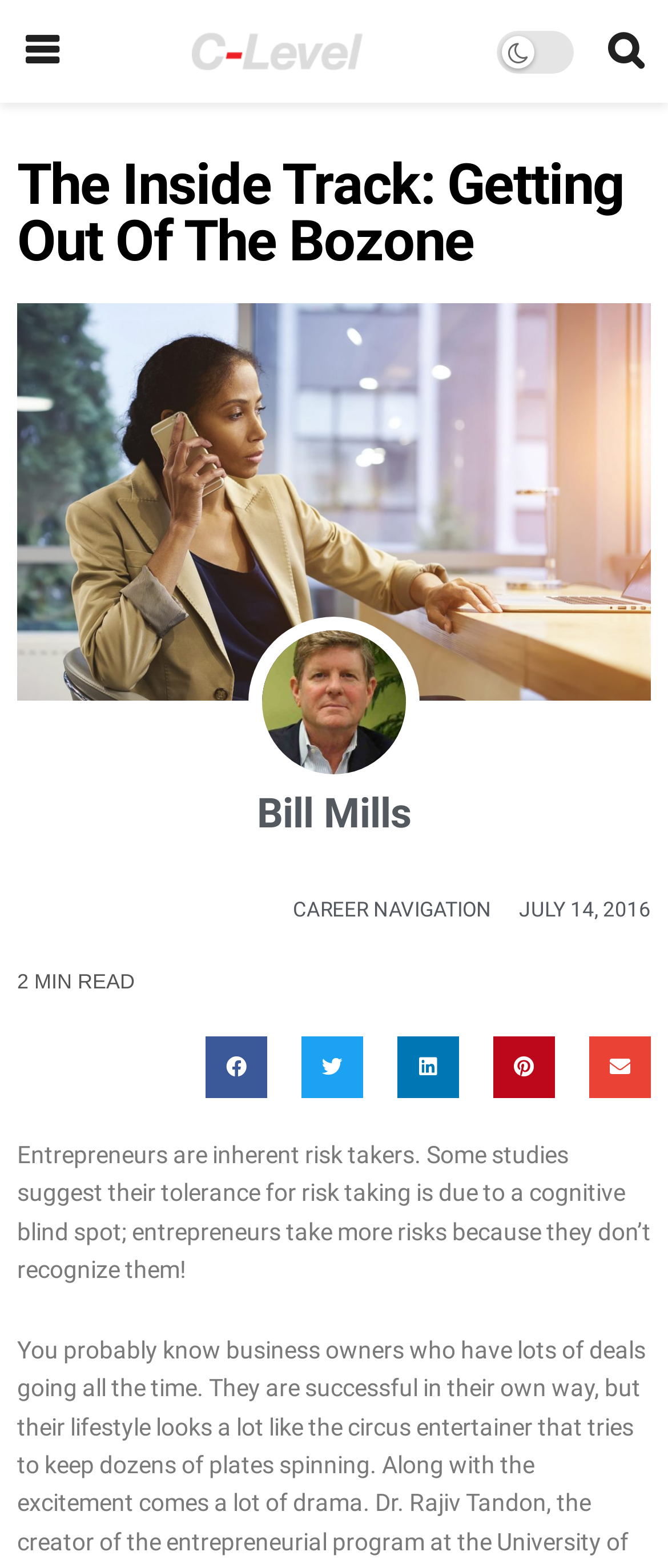Who is the author of the article?
Based on the image, provide a one-word or brief-phrase response.

Bill Mills